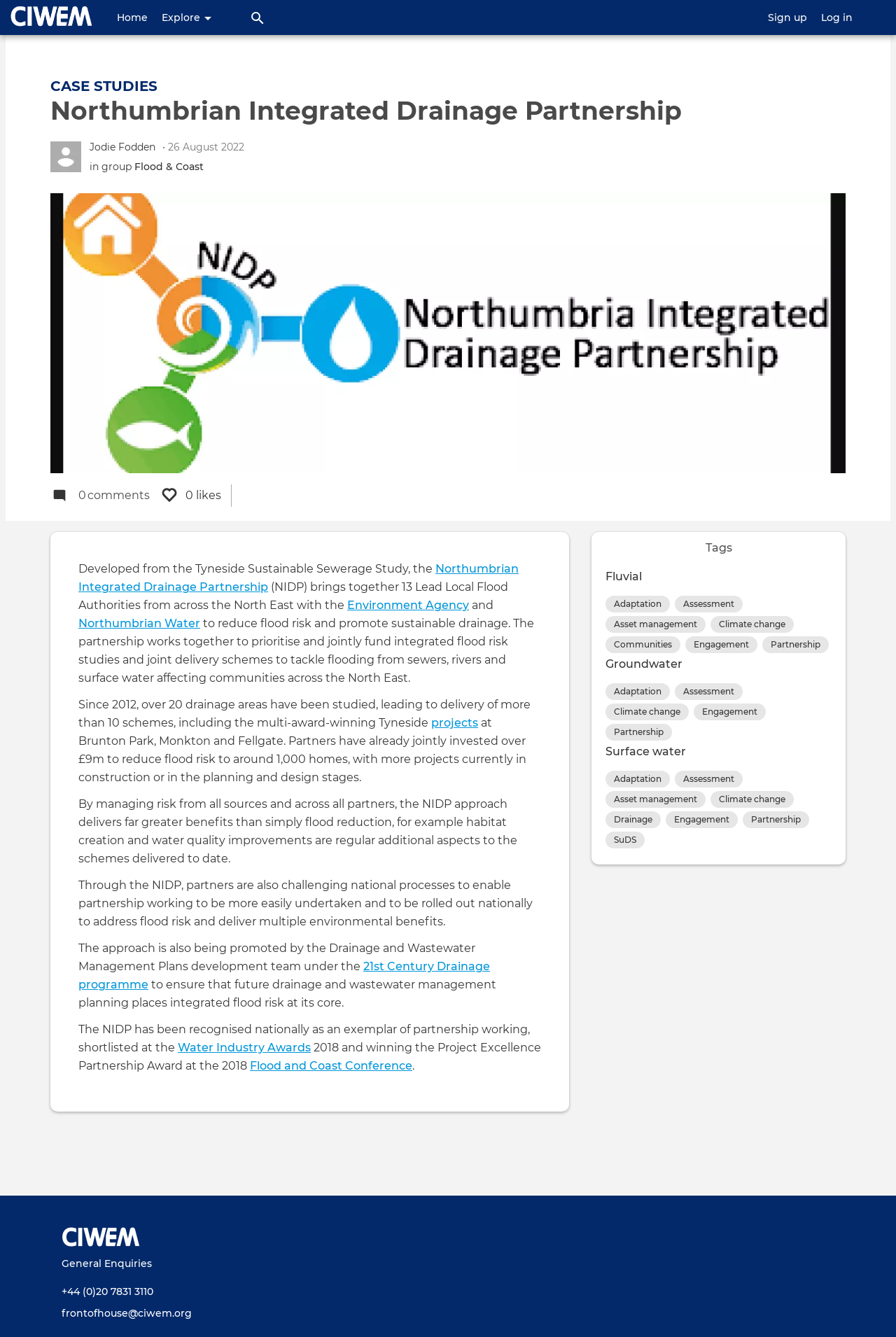What is the purpose of the NIDP?
Give a detailed response to the question by analyzing the screenshot.

I found the answer by reading the text 'The partnership works together to prioritise and jointly fund integrated flood risk studies and joint delivery schemes to tackle flooding from sewers, rivers and surface water affecting communities across the North East.' which explains the purpose of the NIDP.